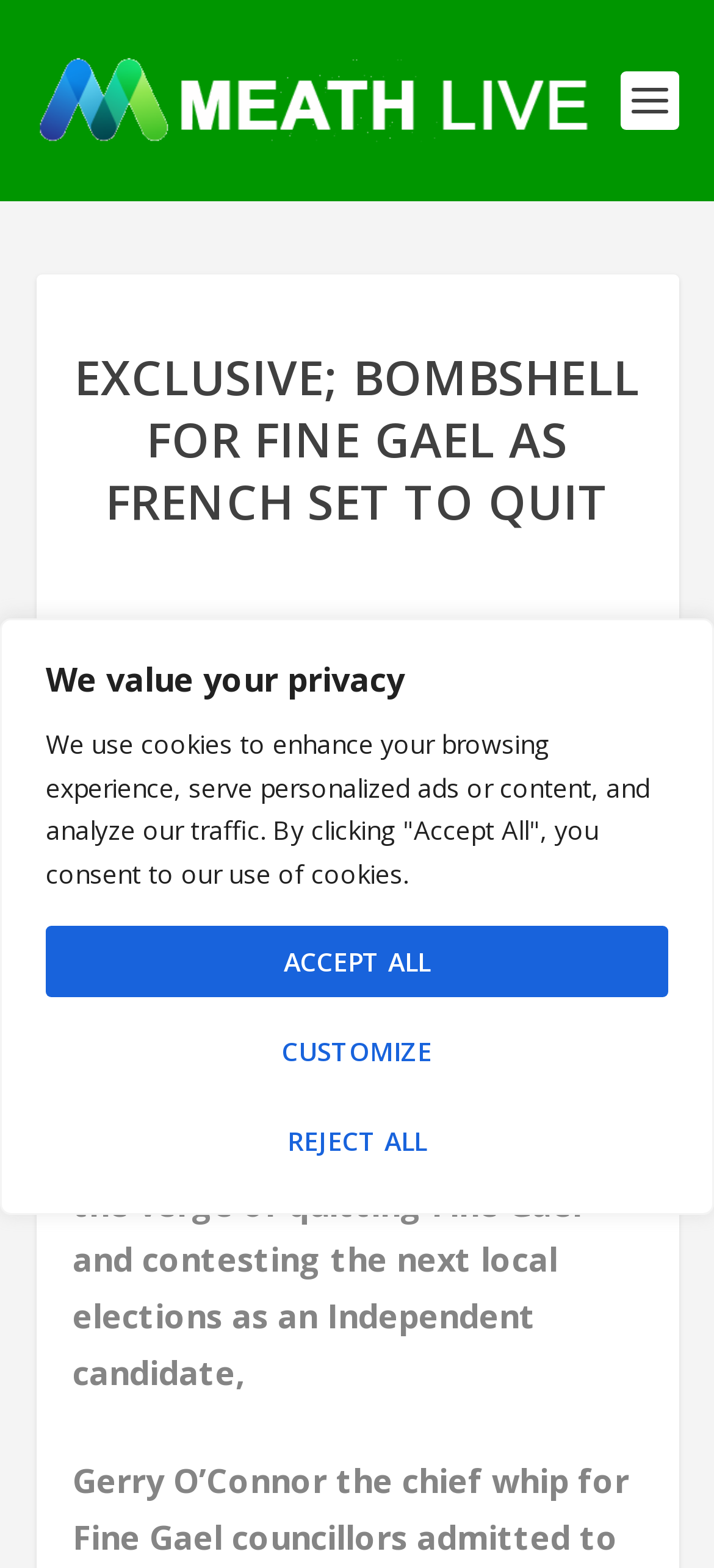Identify and generate the primary title of the webpage.

EXCLUSIVE; BOMBSHELL FOR FINE GAEL AS FRENCH SET TO QUIT